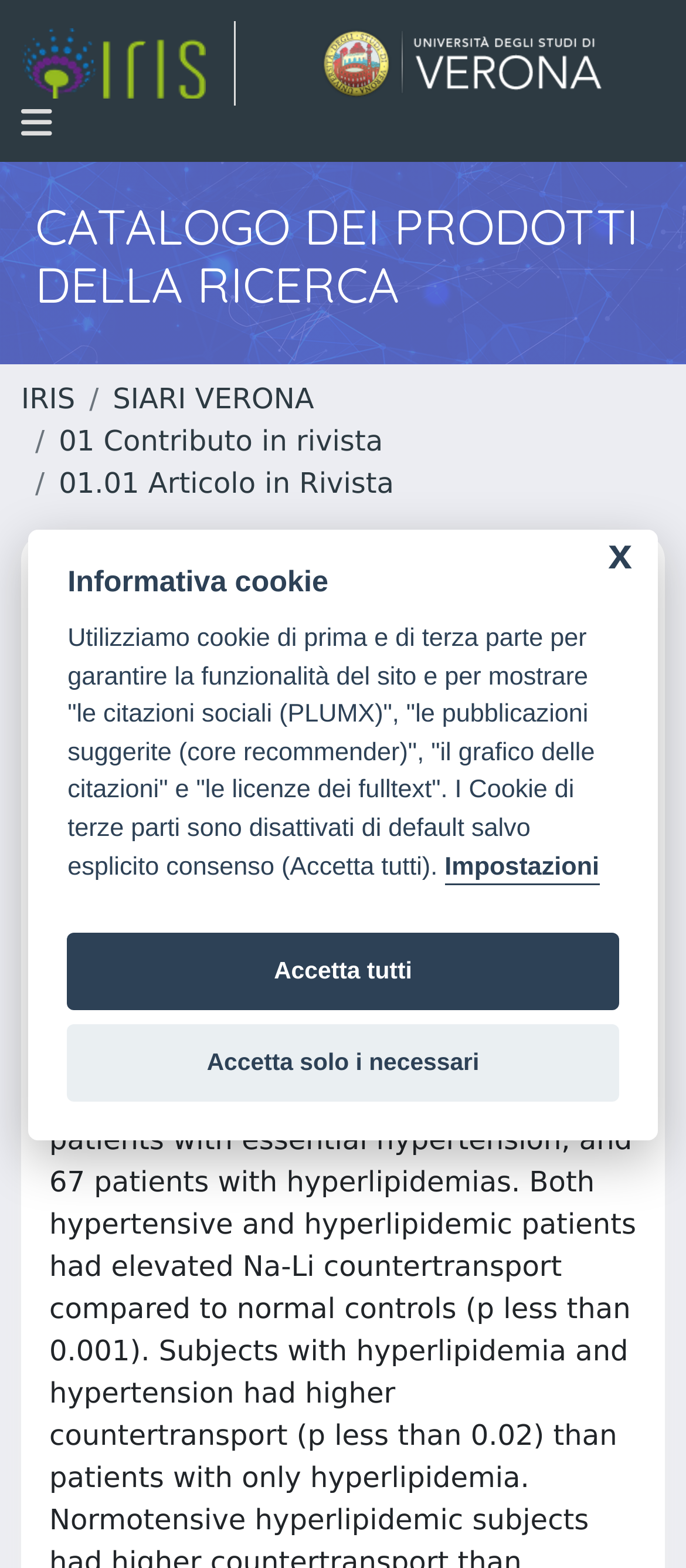Please determine the heading text of this webpage.

CATALOGO DEI PRODOTTI DELLA RICERCA